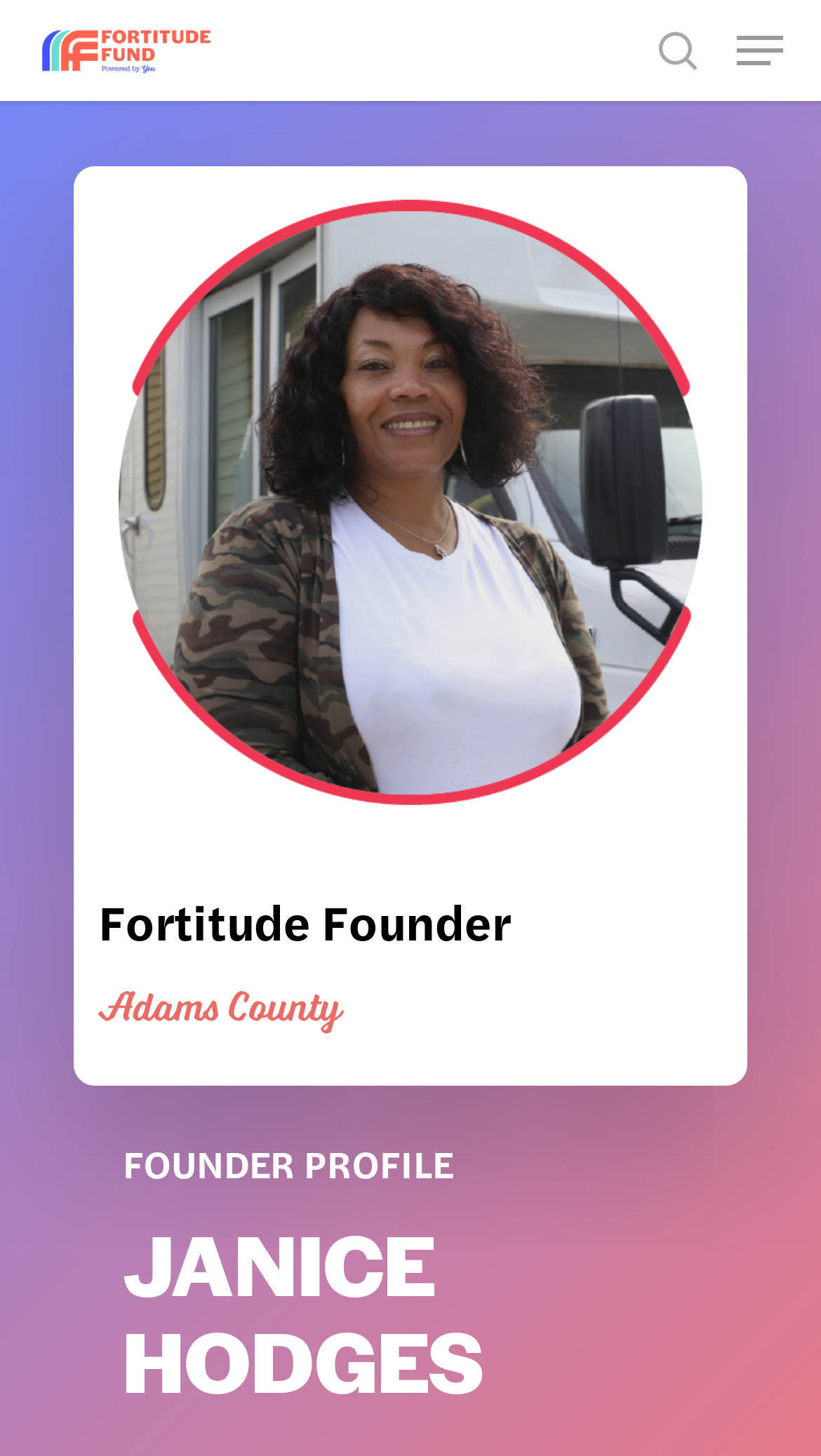What is the name of the fund?
Please provide a comprehensive answer based on the details in the screenshot.

The link 'Fortitude Fund' is present on the webpage, which suggests that it is the name of the fund. Additionally, the image with the same name is also present, which further confirms that it is the name of the fund.